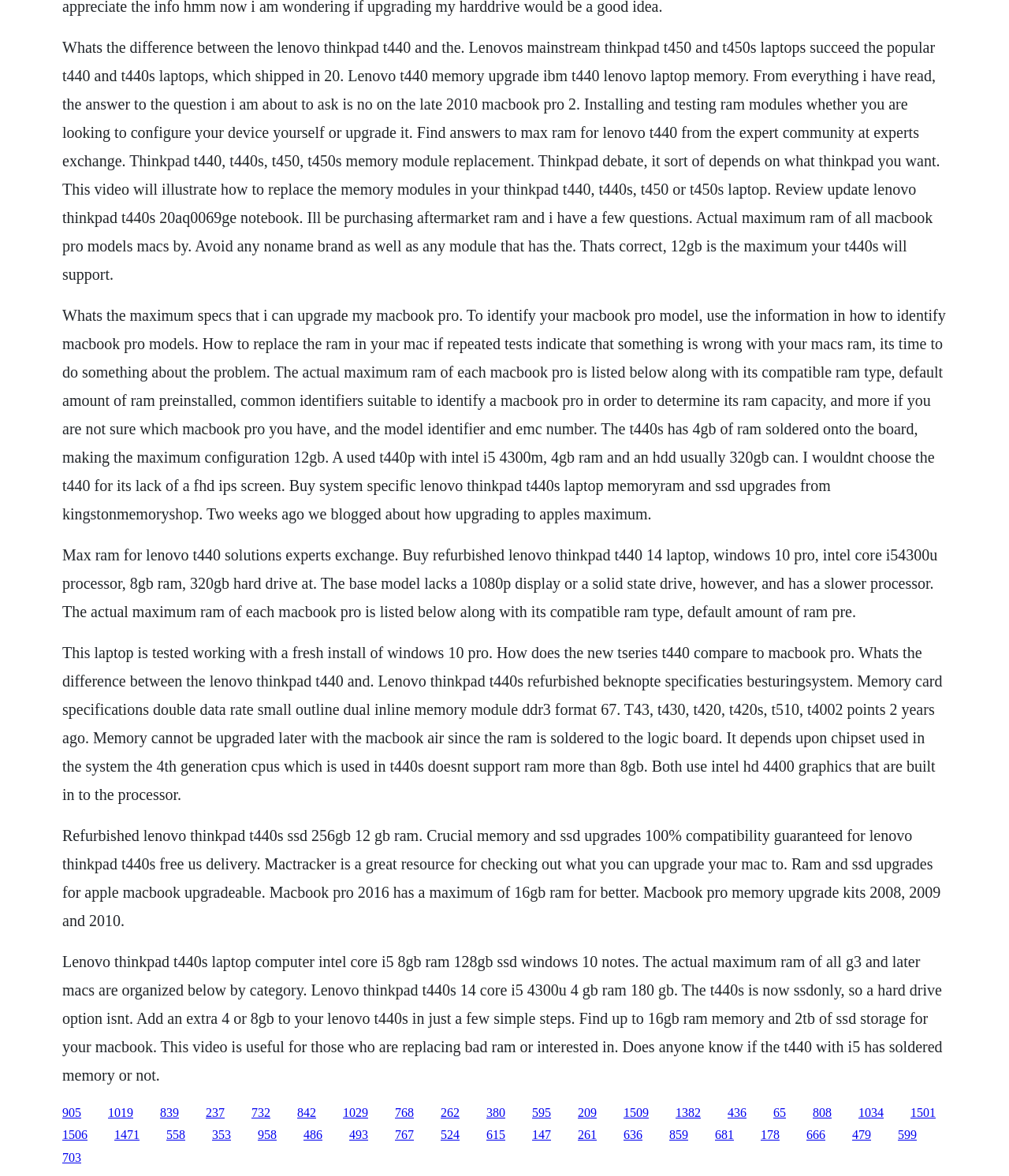Determine the bounding box coordinates of the area to click in order to meet this instruction: "Click the link to find answers to max ram for Lenovo T440".

[0.062, 0.033, 0.932, 0.24]